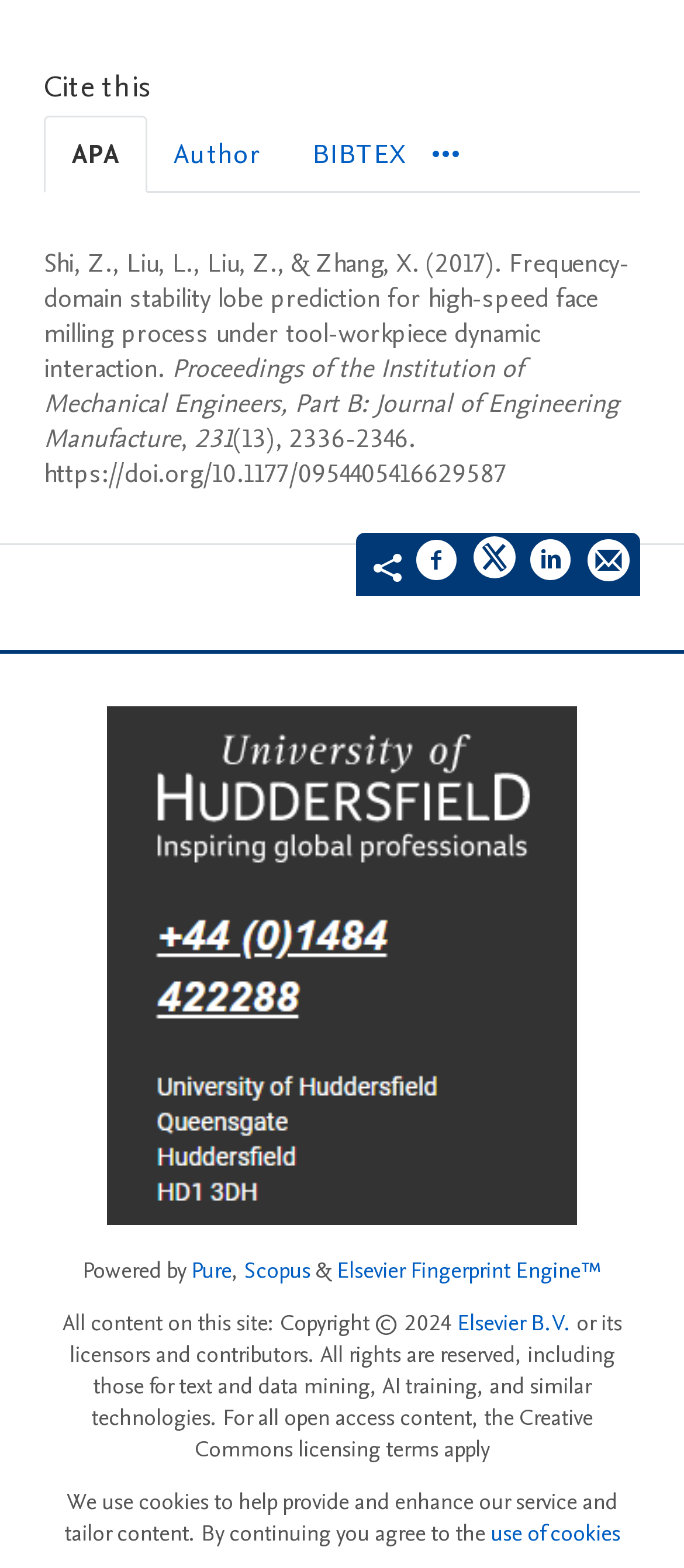Locate the bounding box of the UI element described in the following text: "aria-label="Share on Twitter"".

[0.692, 0.343, 0.754, 0.378]